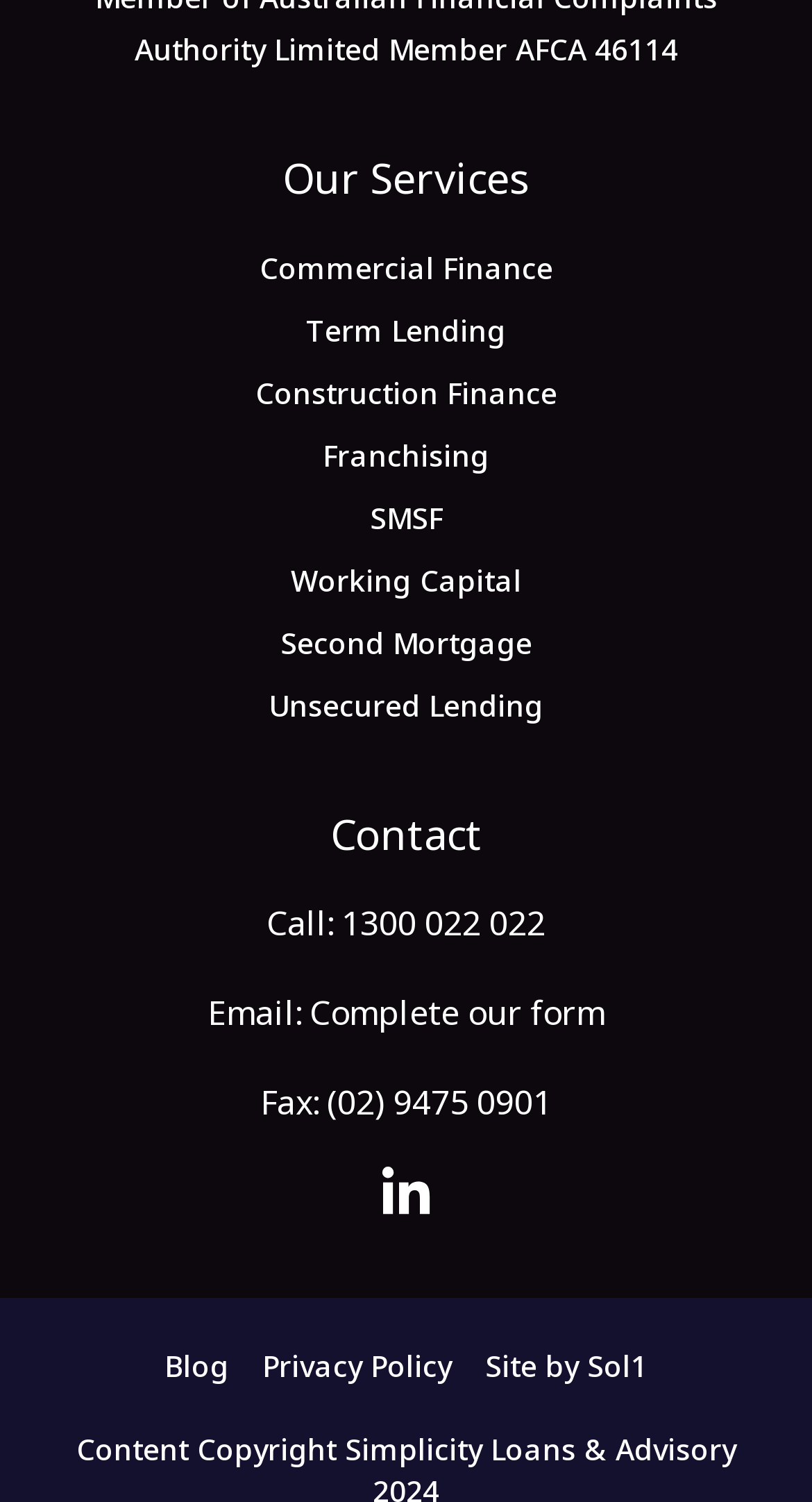Determine the bounding box coordinates of the region I should click to achieve the following instruction: "View Privacy Policy". Ensure the bounding box coordinates are four float numbers between 0 and 1, i.e., [left, top, right, bottom].

[0.323, 0.892, 0.556, 0.926]